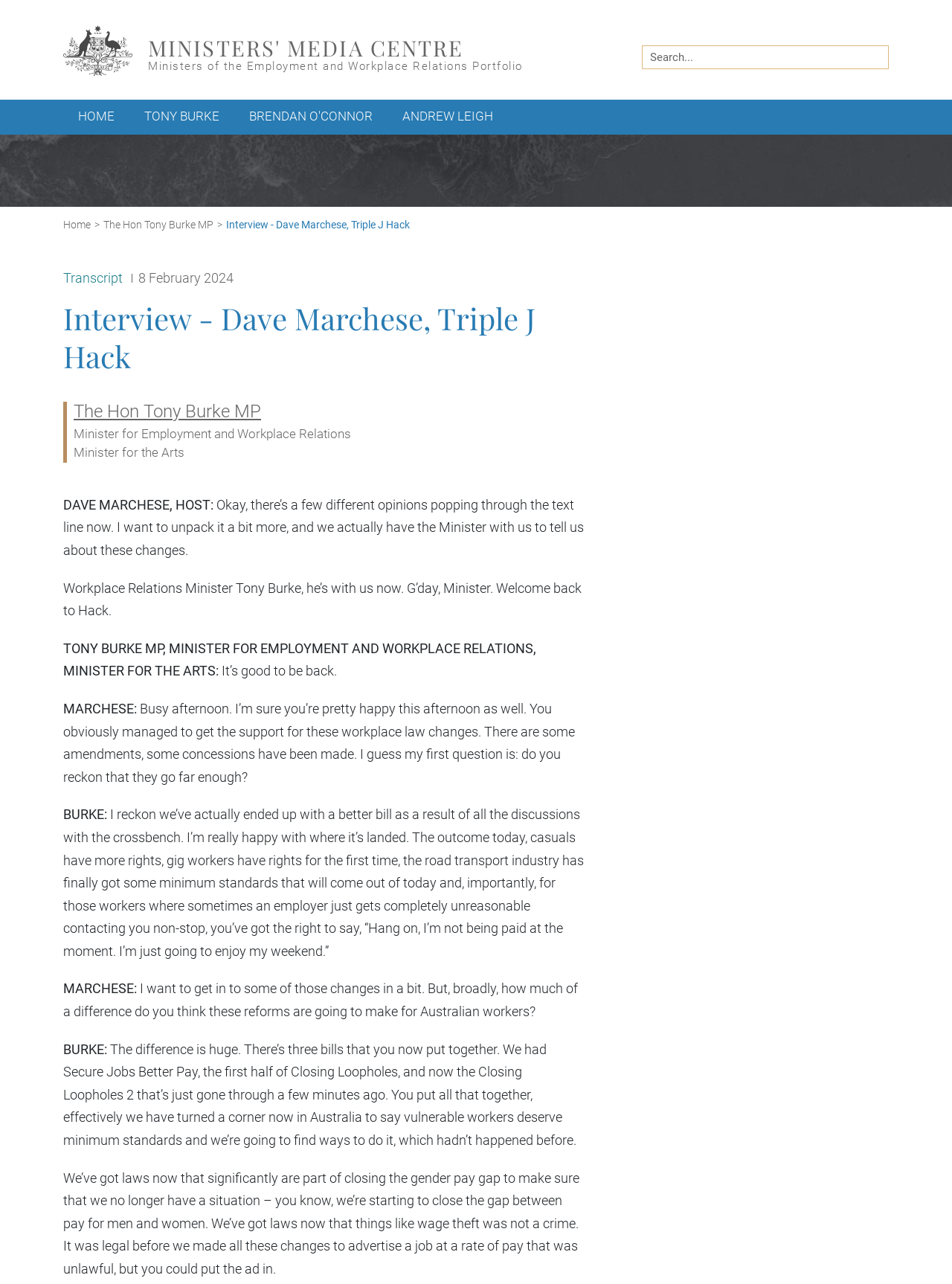What is the name of the Minister for Employment and Workplace Relations?
Can you provide a detailed and comprehensive answer to the question?

I found the answer by looking at the transcript of the interview, where the Minister is introduced as 'The Hon Tony Burke MP, Minister for Employment and Workplace Relations, Minister for the Arts'.